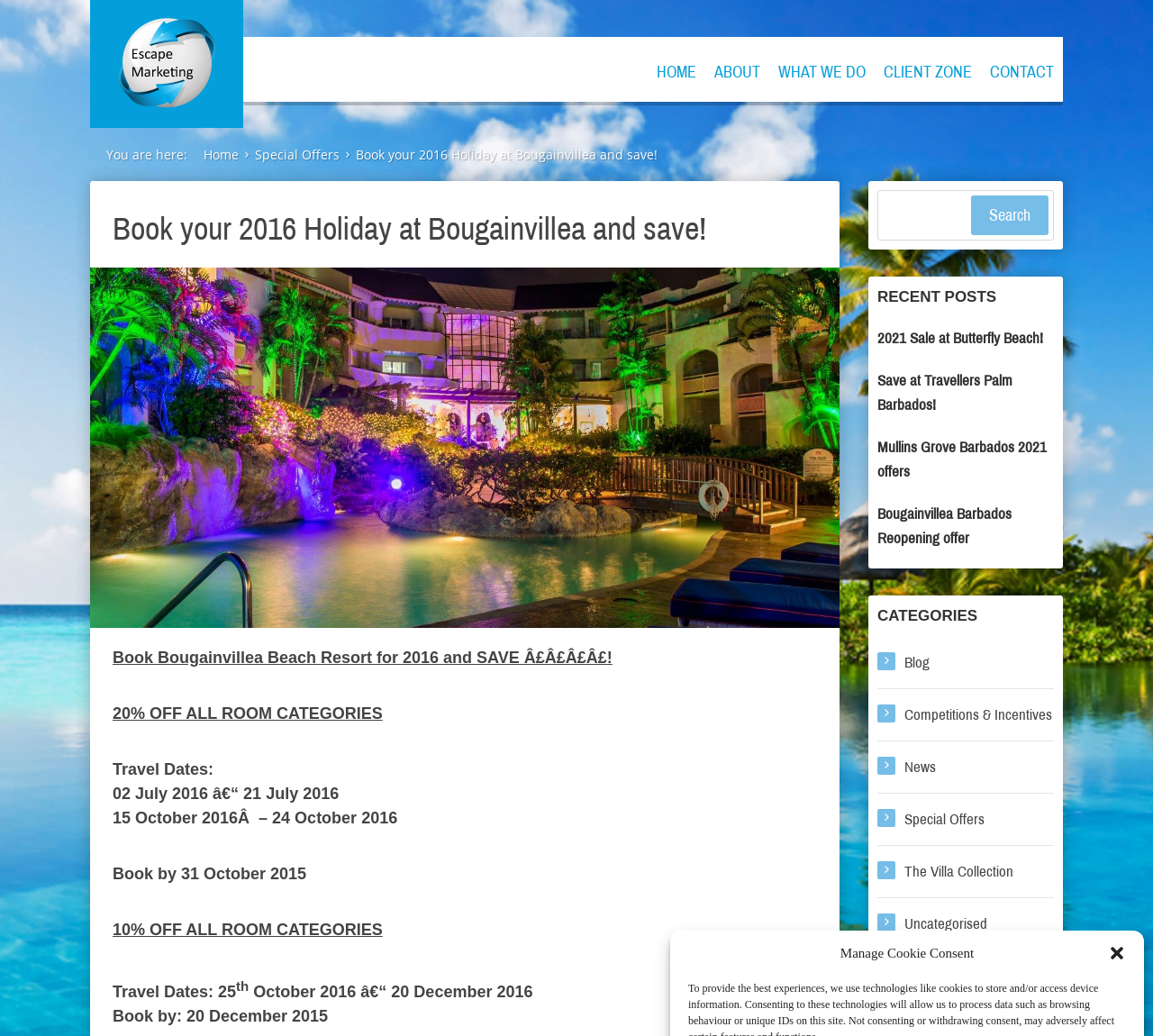Locate the bounding box coordinates of the segment that needs to be clicked to meet this instruction: "Click the 'HOME' link".

[0.57, 0.061, 0.604, 0.078]